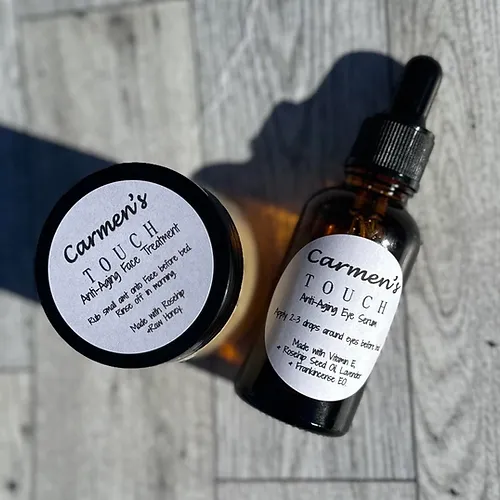Using the details in the image, give a detailed response to the question below:
What is the purpose of the Anti-Aging Face Treatment?

The Anti-Aging Face Treatment in a round, black jar is formulated to reduce signs of aging, including wrinkles and dark spots, promoting a refreshed and youthful appearance.